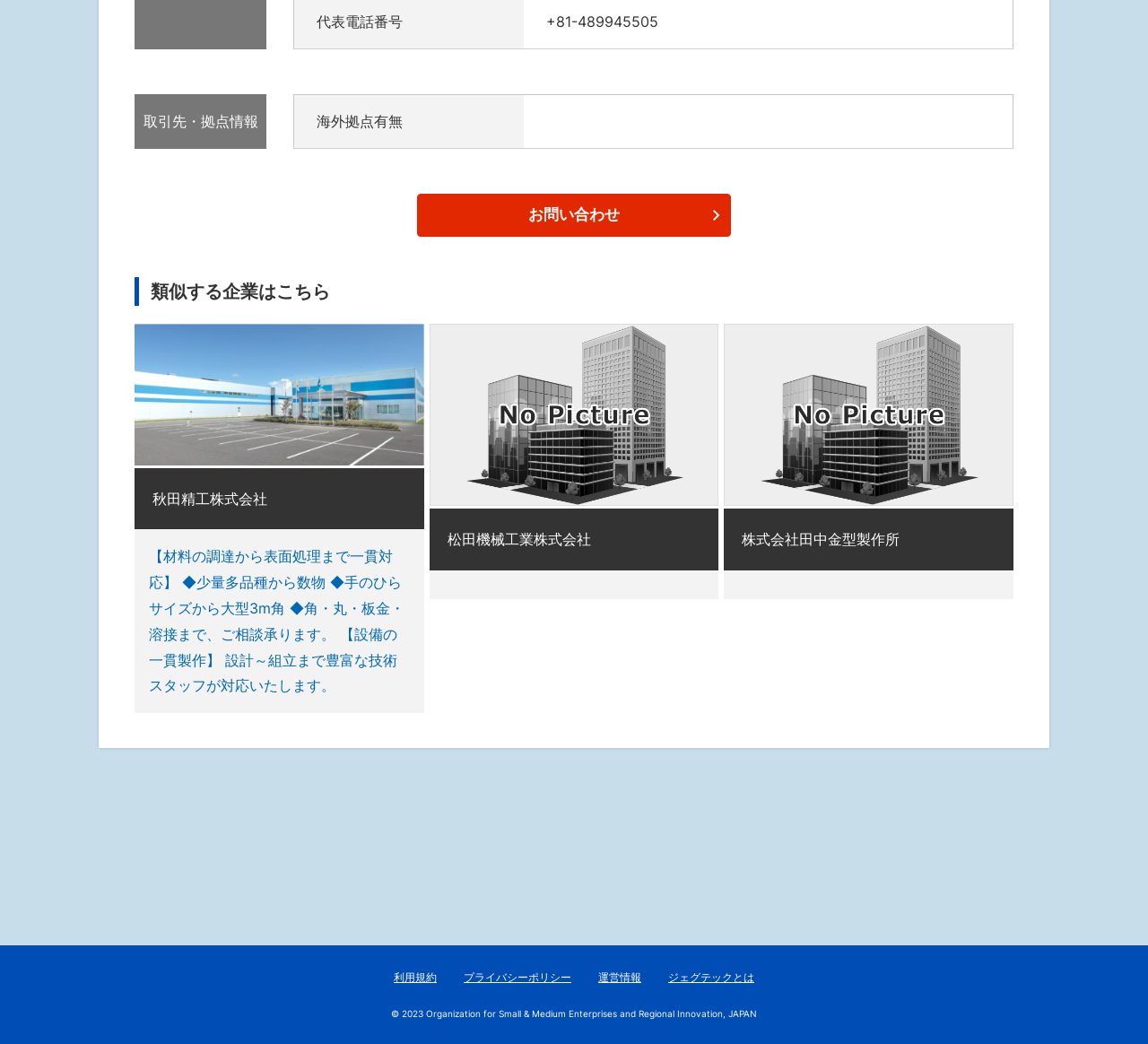What is the title of the first heading?
Using the picture, provide a one-word or short phrase answer.

取引先・拠点情報